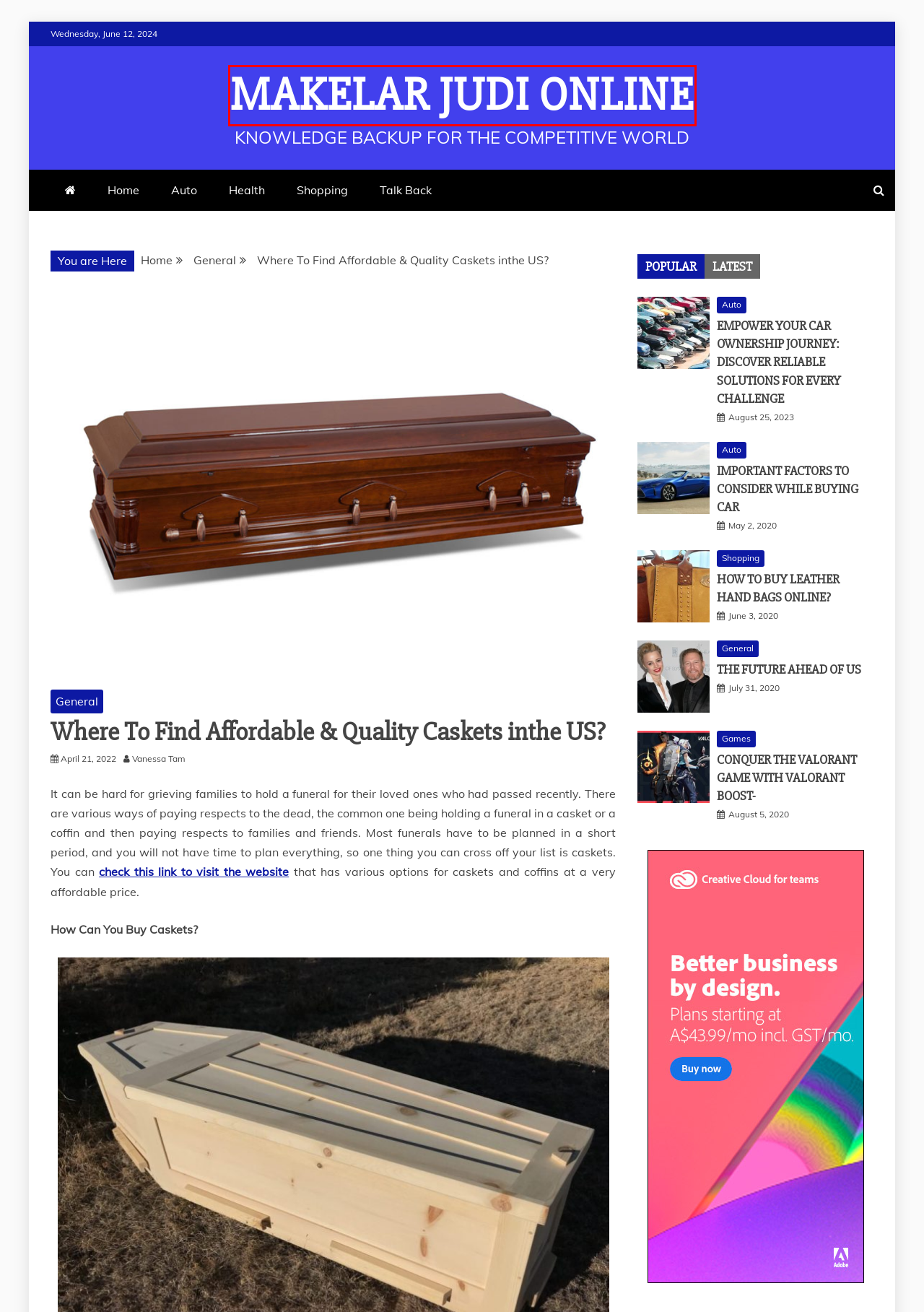Look at the screenshot of the webpage and find the element within the red bounding box. Choose the webpage description that best fits the new webpage that will appear after clicking the element. Here are the candidates:
A. Makelar Judi Online – Knowledge backup for the competitive world
B. How to buy leather hand bags online? – Makelar Judi Online
C. Los Angeles Caskets Company - Caskets for Sale Los Angeles
– Trusted Caskets
D. How To Personalize Your Own custom awards – Makelar Judi Online
E. Important factors to consider while buying car – Makelar Judi Online
F. Shopping – Makelar Judi Online
G. Auto – Makelar Judi Online
H. Conquer the Valorant Game with Valorant Boost- – Makelar Judi Online

A